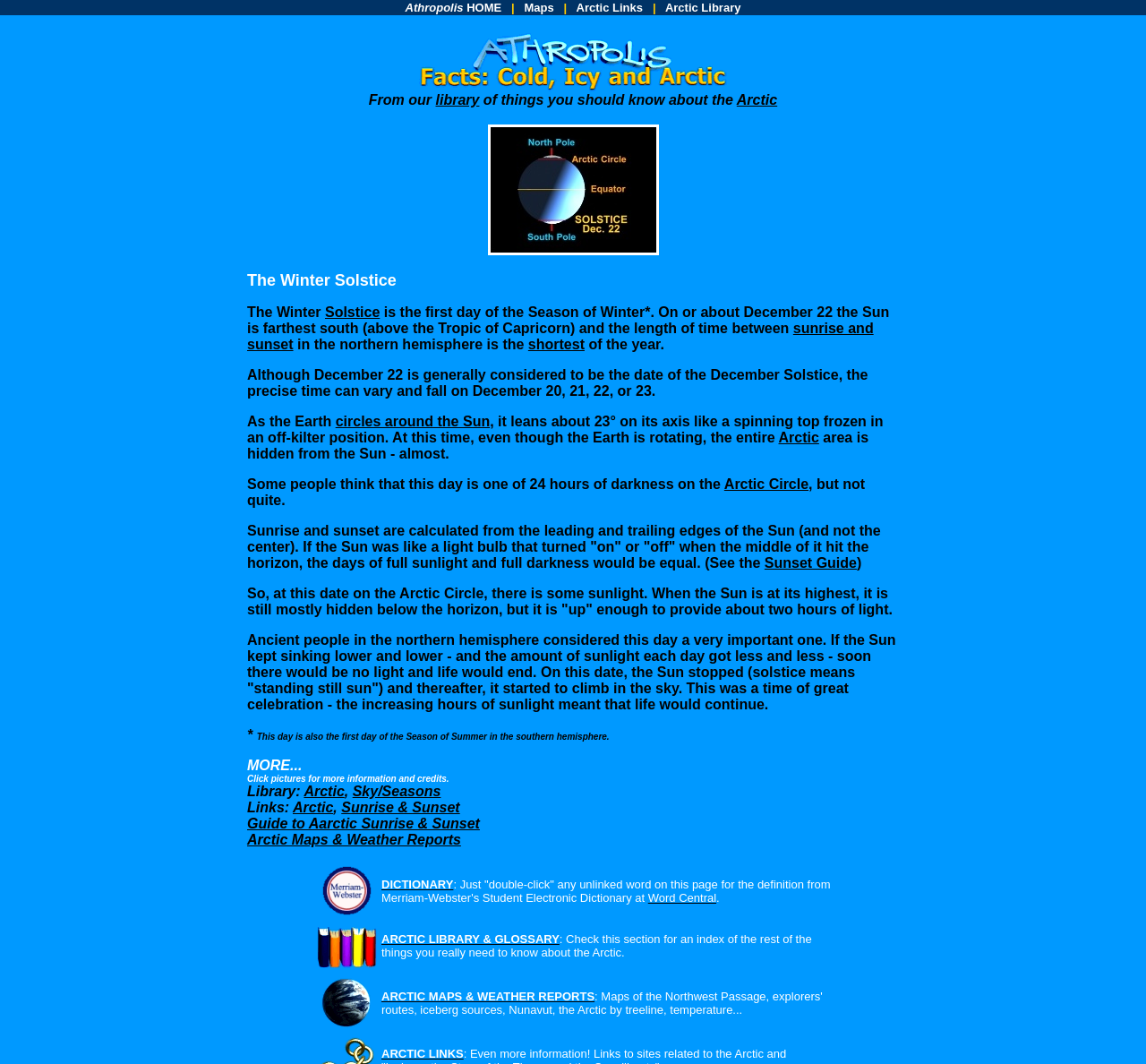Please find and report the bounding box coordinates of the element to click in order to perform the following action: "Click to go HOME". The coordinates should be expressed as four float numbers between 0 and 1, in the format [left, top, right, bottom].

[0.364, 0.075, 0.636, 0.089]